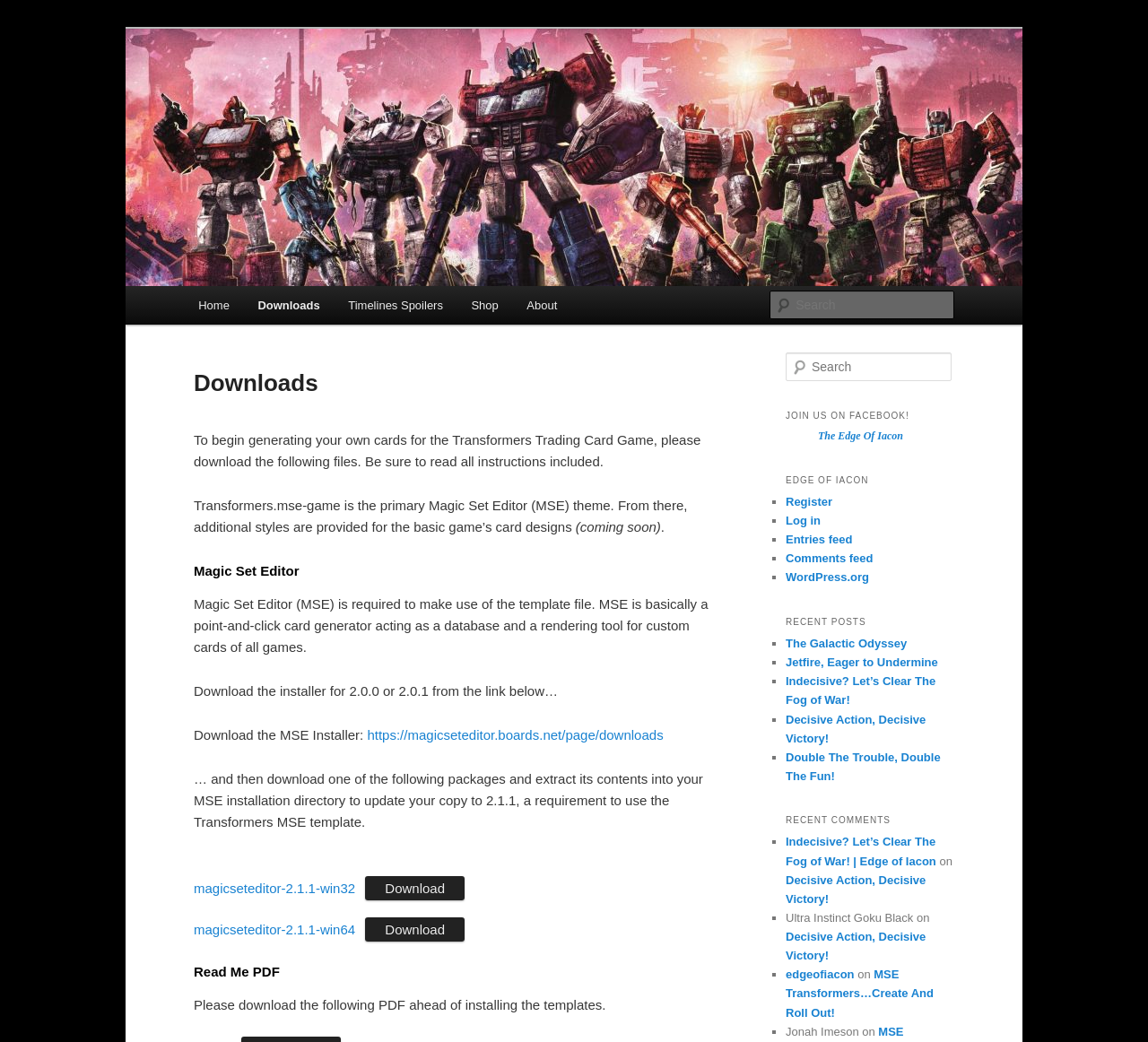What is the primary purpose of the Magic Set Editor?
Using the image as a reference, answer the question with a short word or phrase.

To make custom cards